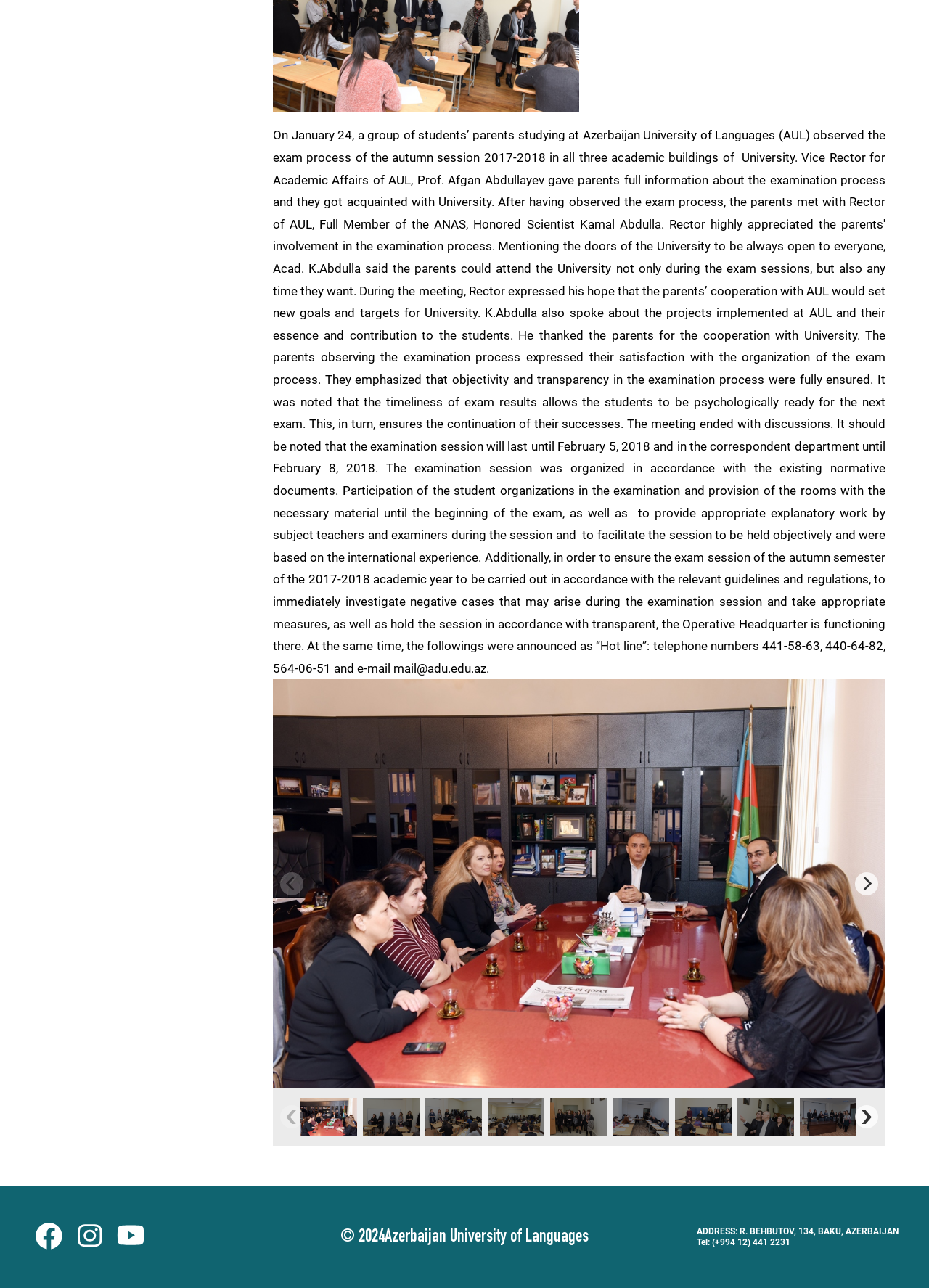Provide the bounding box coordinates of the UI element this sentence describes: "February 2024".

None